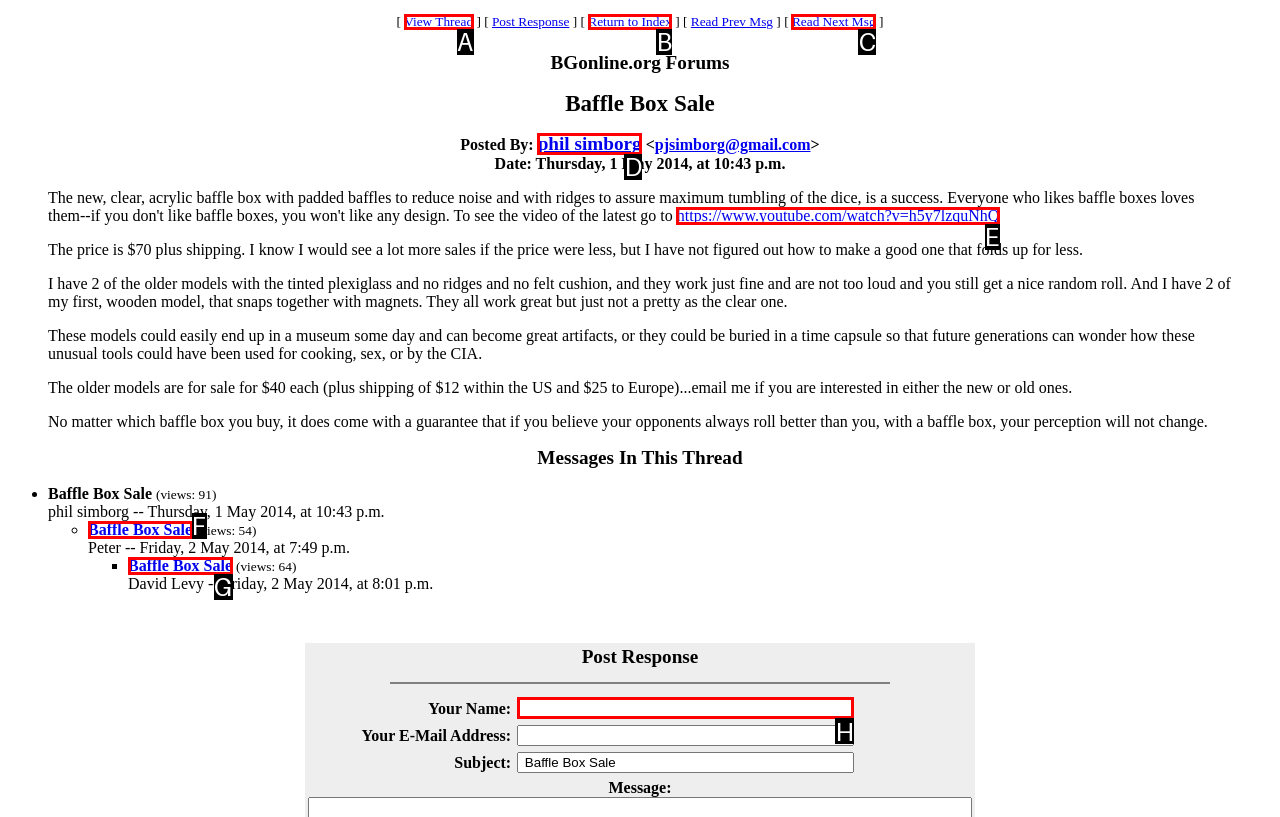Decide which HTML element to click to complete the task: Enter your name Provide the letter of the appropriate option.

H